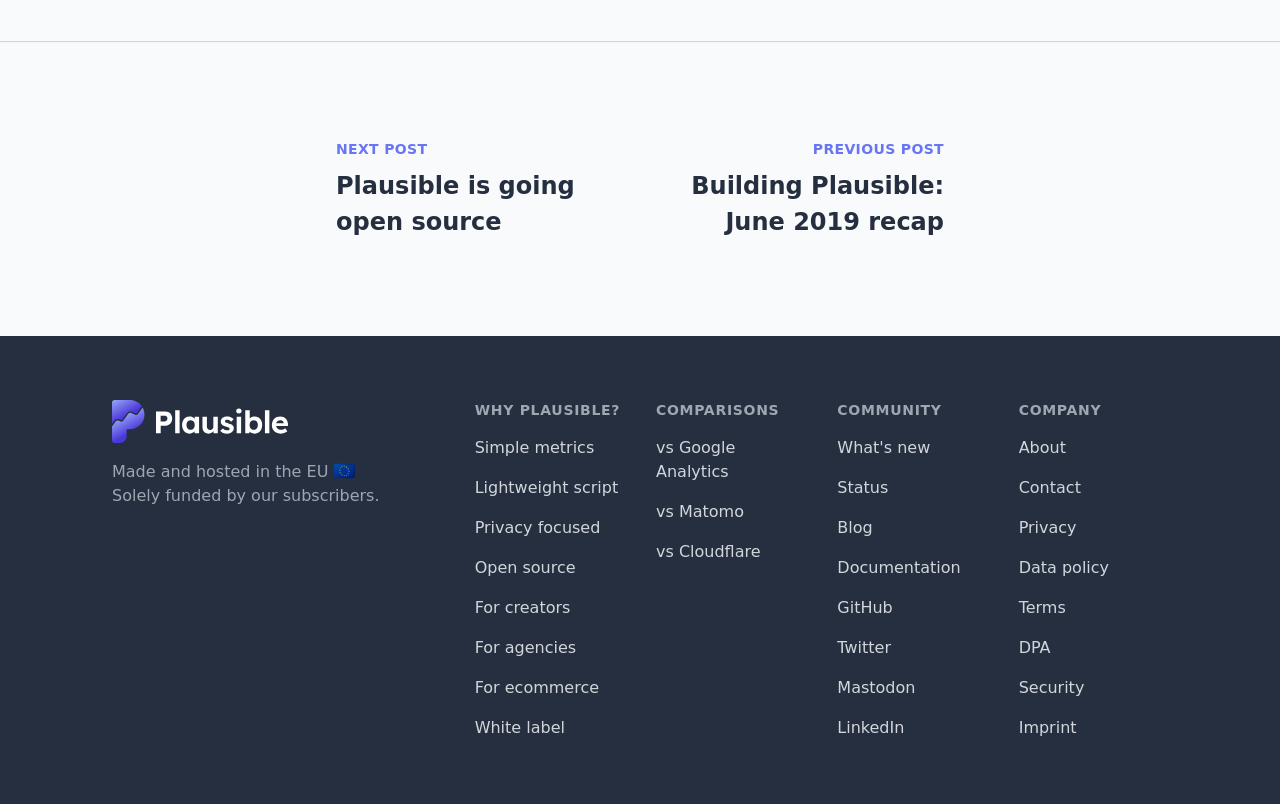Using the provided element description: "Building Plausible: June 2019 recap", determine the bounding box coordinates of the corresponding UI element in the screenshot.

[0.5, 0.209, 0.738, 0.299]